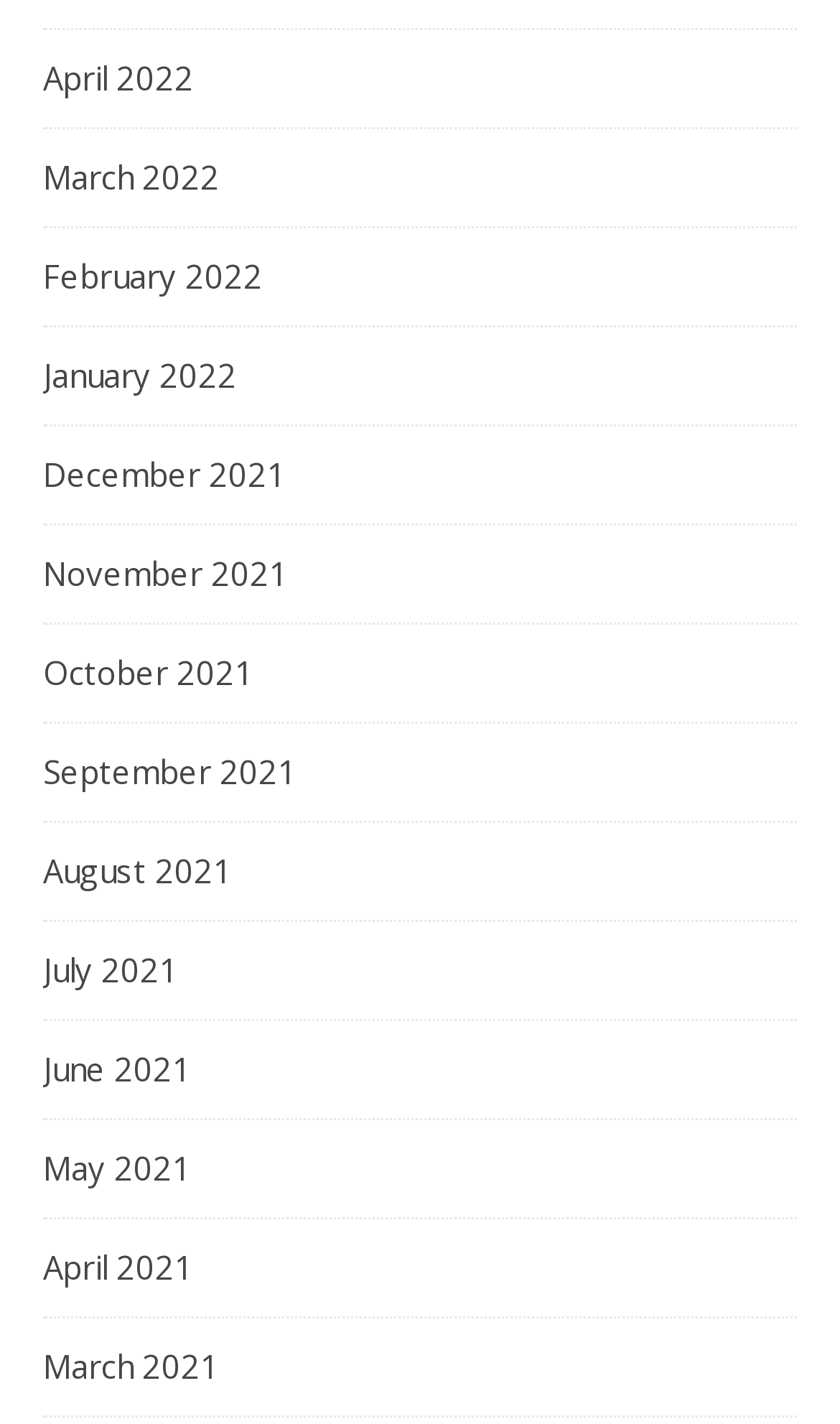Provide the bounding box coordinates for the area that should be clicked to complete the instruction: "view December 2021".

[0.051, 0.299, 0.341, 0.367]